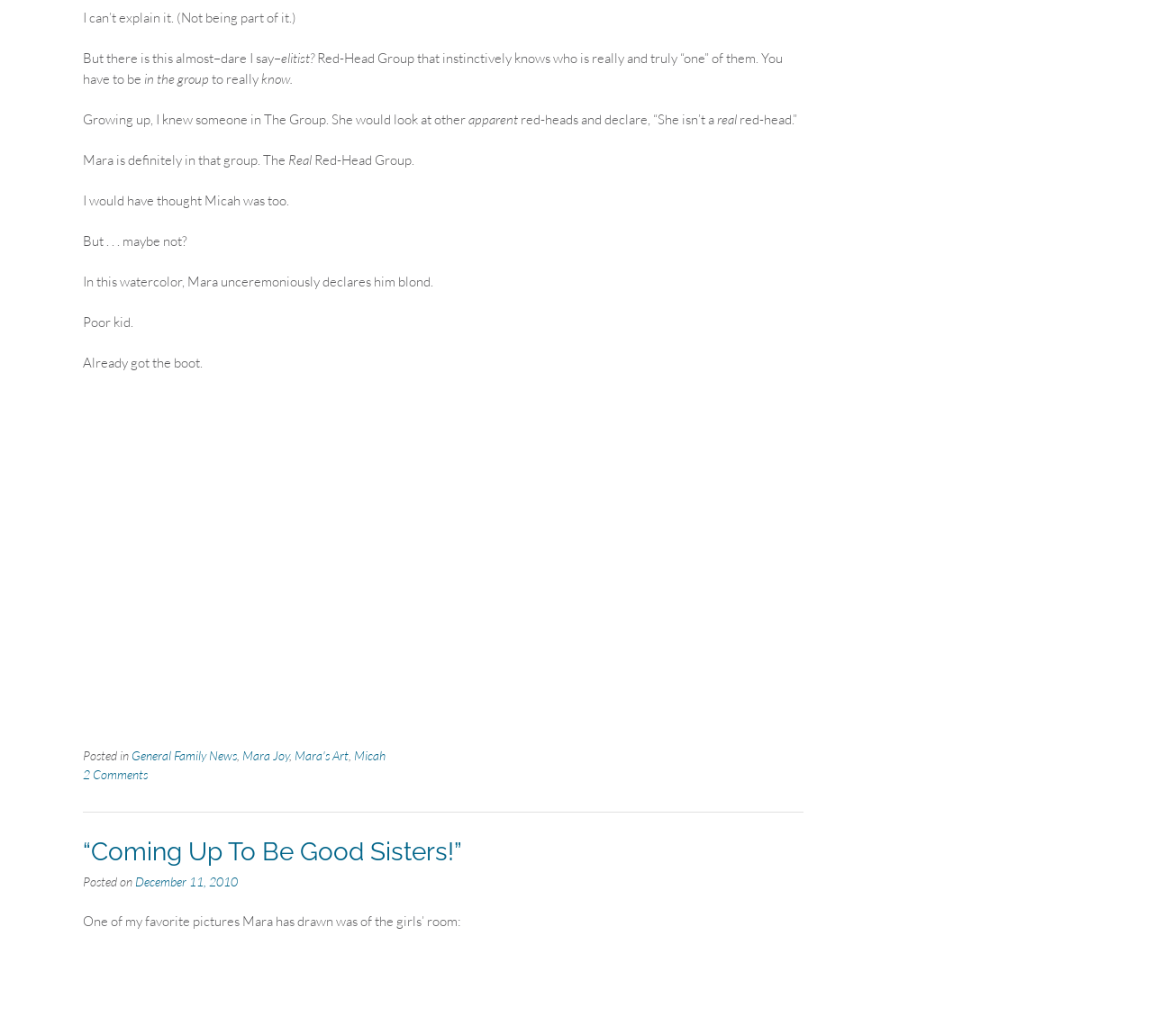Please look at the image and answer the question with a detailed explanation: What is the date of the post?

The webpage mentions the date 'December 11, 2010' in the header section, indicating that the post was published on this date.